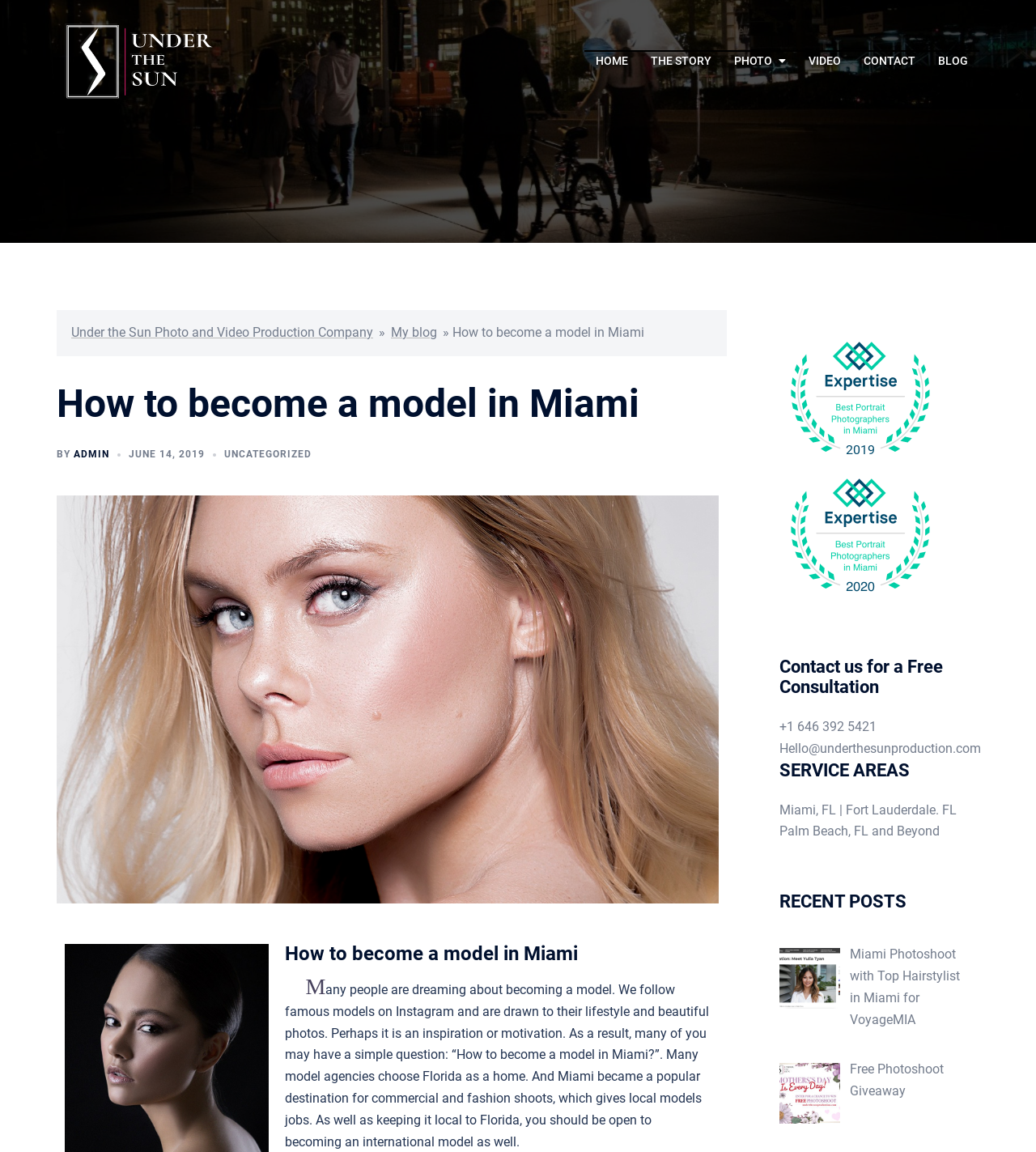Identify the bounding box coordinates of the part that should be clicked to carry out this instruction: "Click on the 'HOME' link".

[0.575, 0.045, 0.606, 0.062]